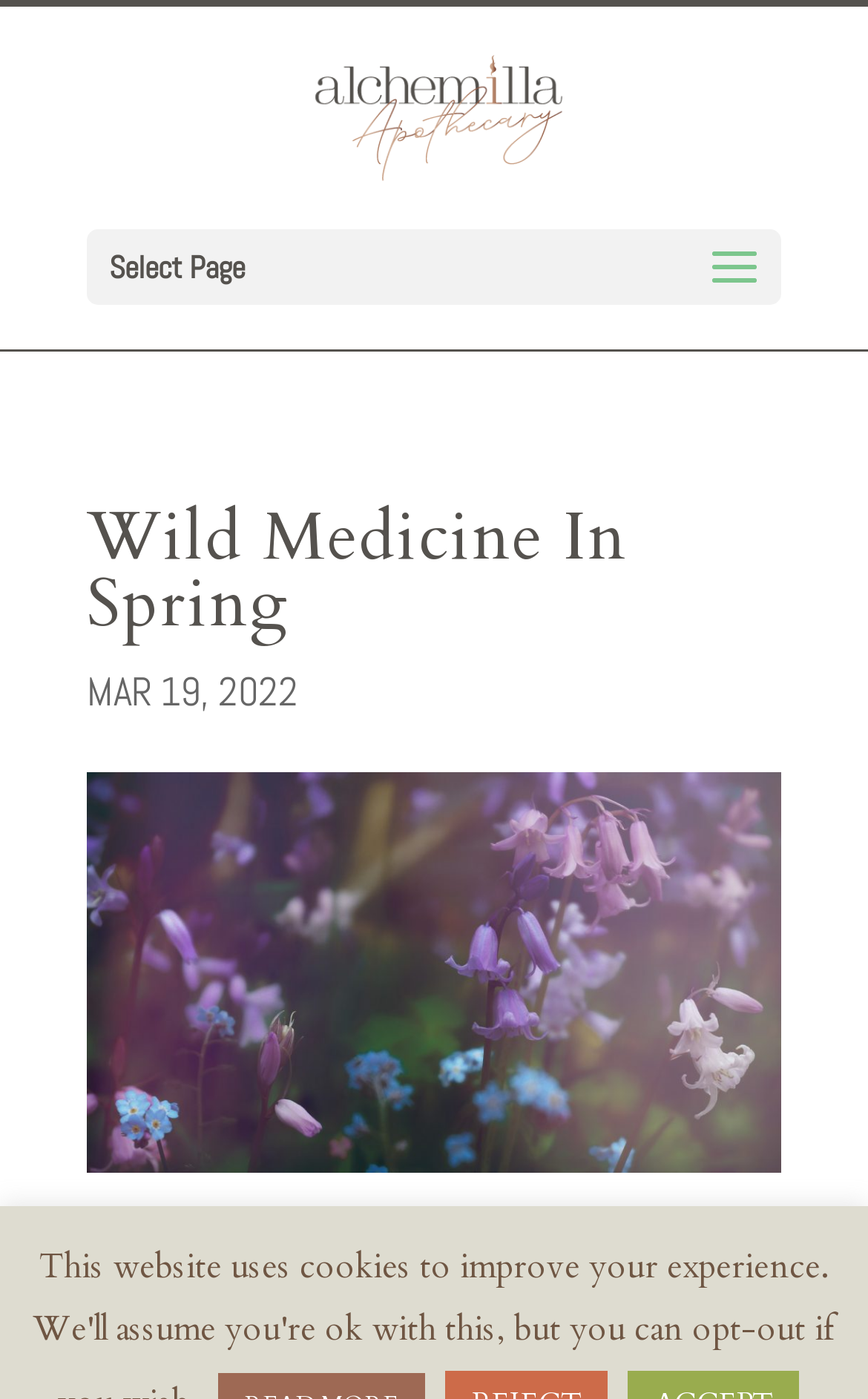Determine and generate the text content of the webpage's headline.

Wild Medicine In Spring